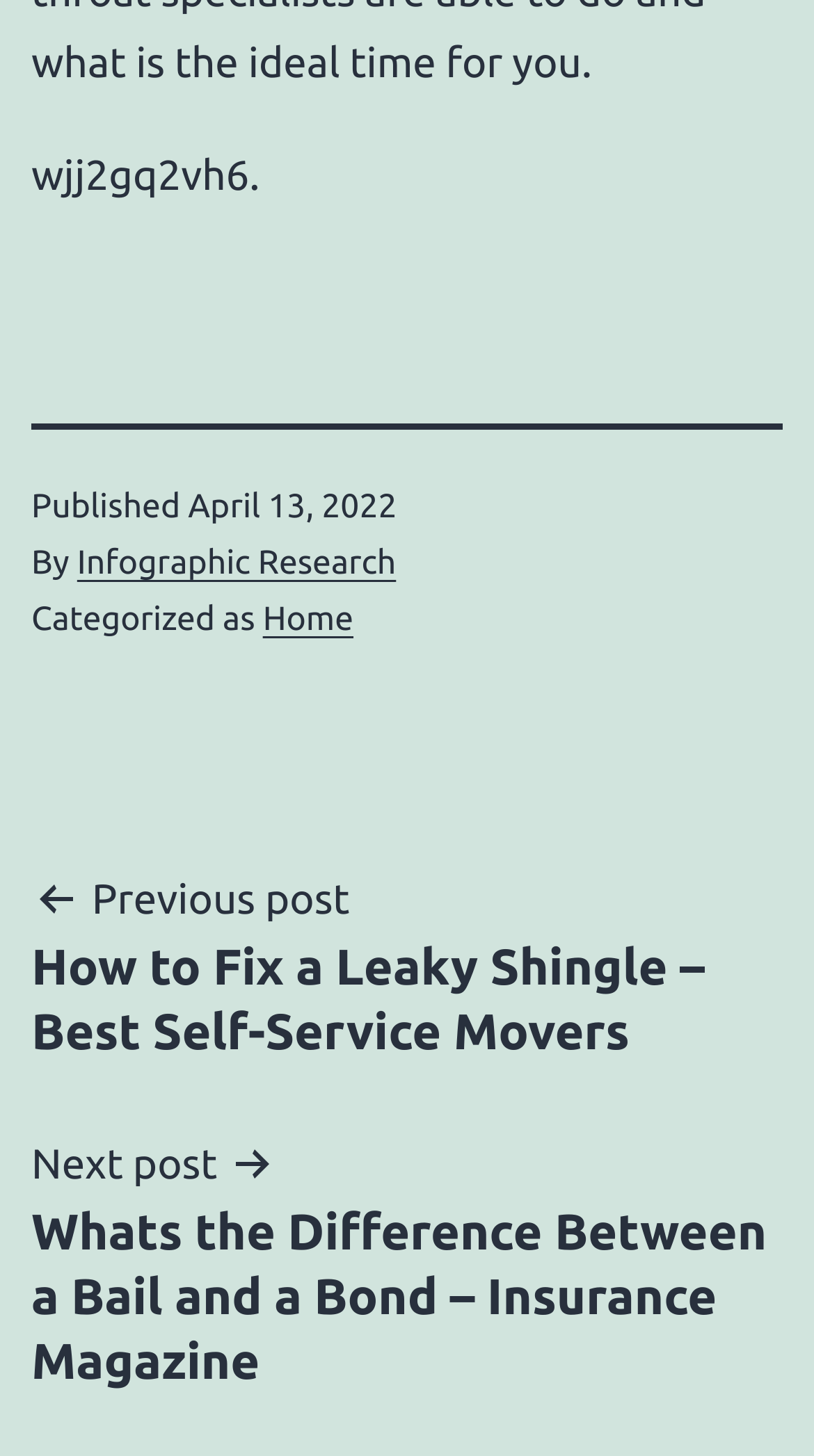Based on the element description, predict the bounding box coordinates (top-left x, top-left y, bottom-right x, bottom-right y) for the UI element in the screenshot: Home

[0.323, 0.413, 0.434, 0.438]